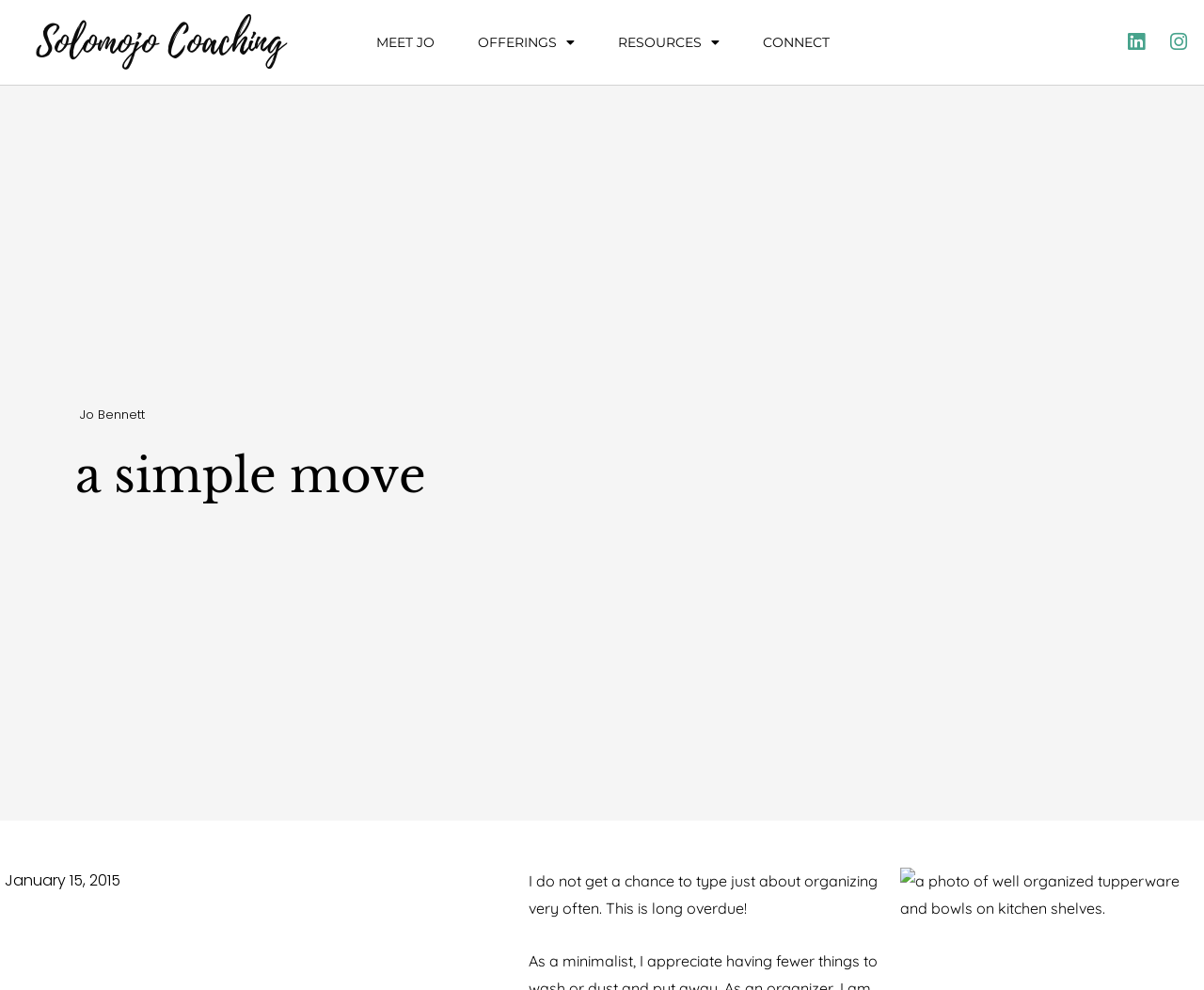Please specify the coordinates of the bounding box for the element that should be clicked to carry out this instruction: "visit RESOURCES page". The coordinates must be four float numbers between 0 and 1, formatted as [left, top, right, bottom].

[0.497, 0.0, 0.613, 0.086]